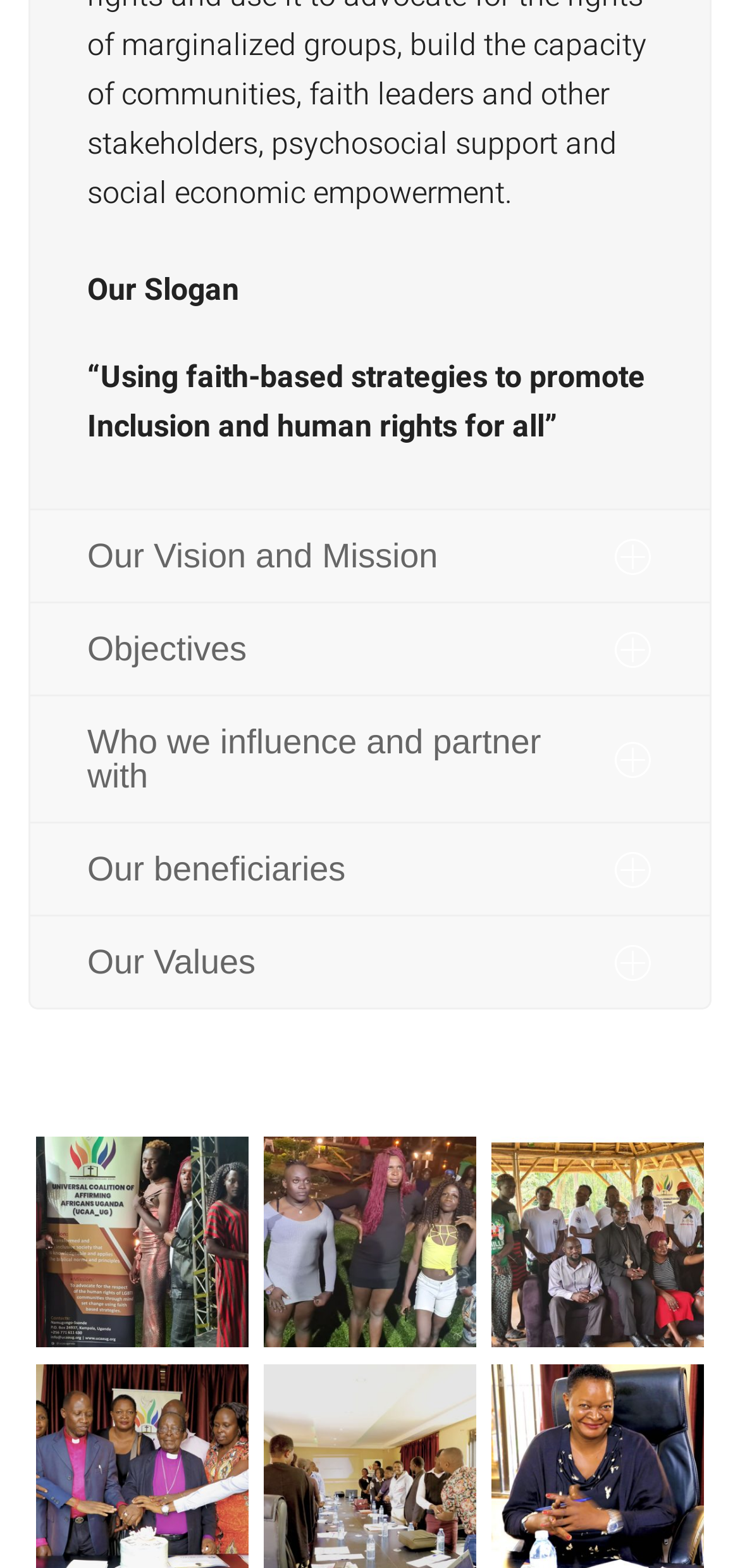Locate the bounding box of the user interface element based on this description: "Our Values".

[0.041, 0.584, 0.959, 0.642]